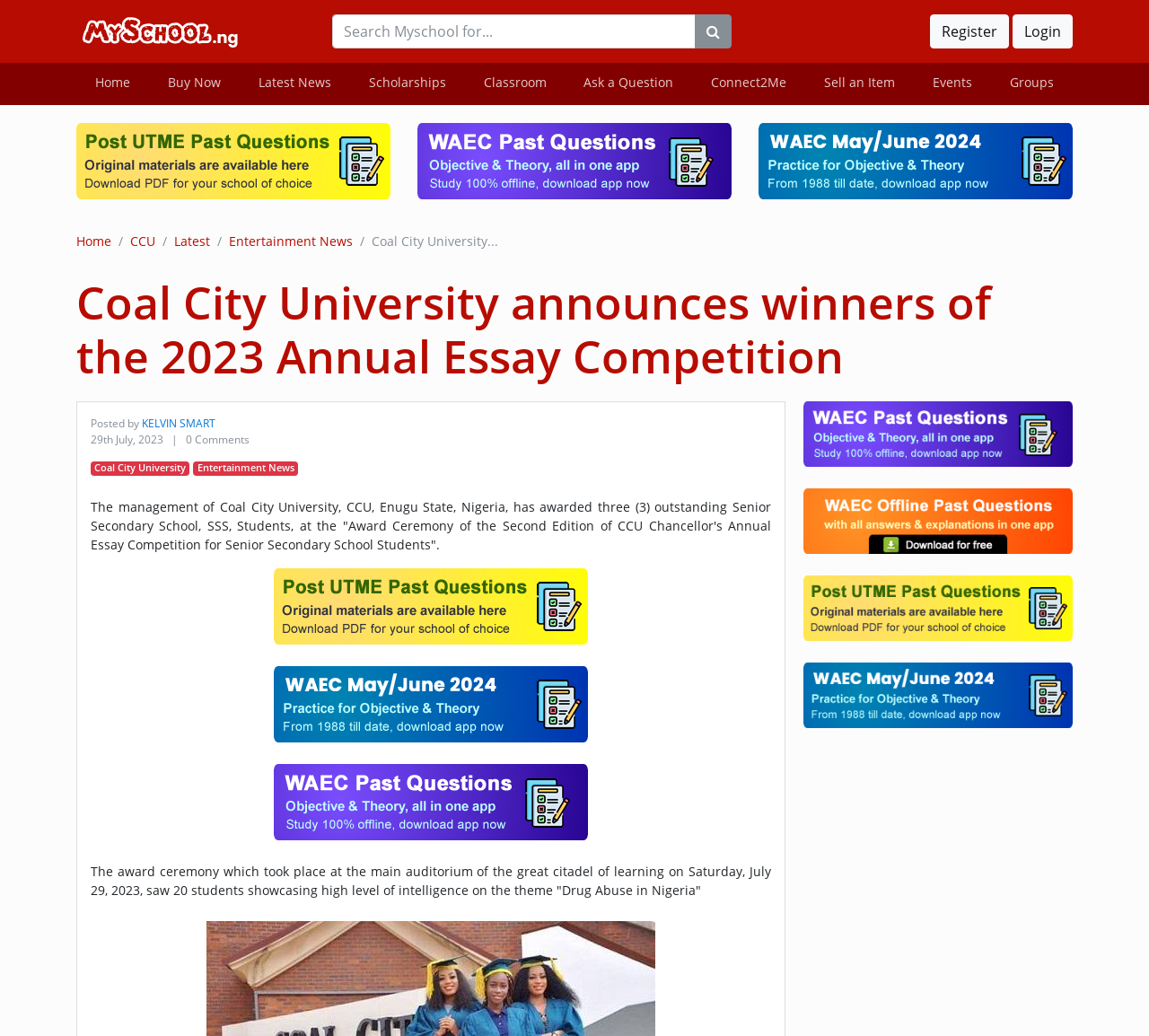Using the webpage screenshot and the element description Coal City University, determine the bounding box coordinates. Specify the coordinates in the format (top-left x, top-left y, bottom-right x, bottom-right y) with values ranging from 0 to 1.

[0.079, 0.445, 0.165, 0.459]